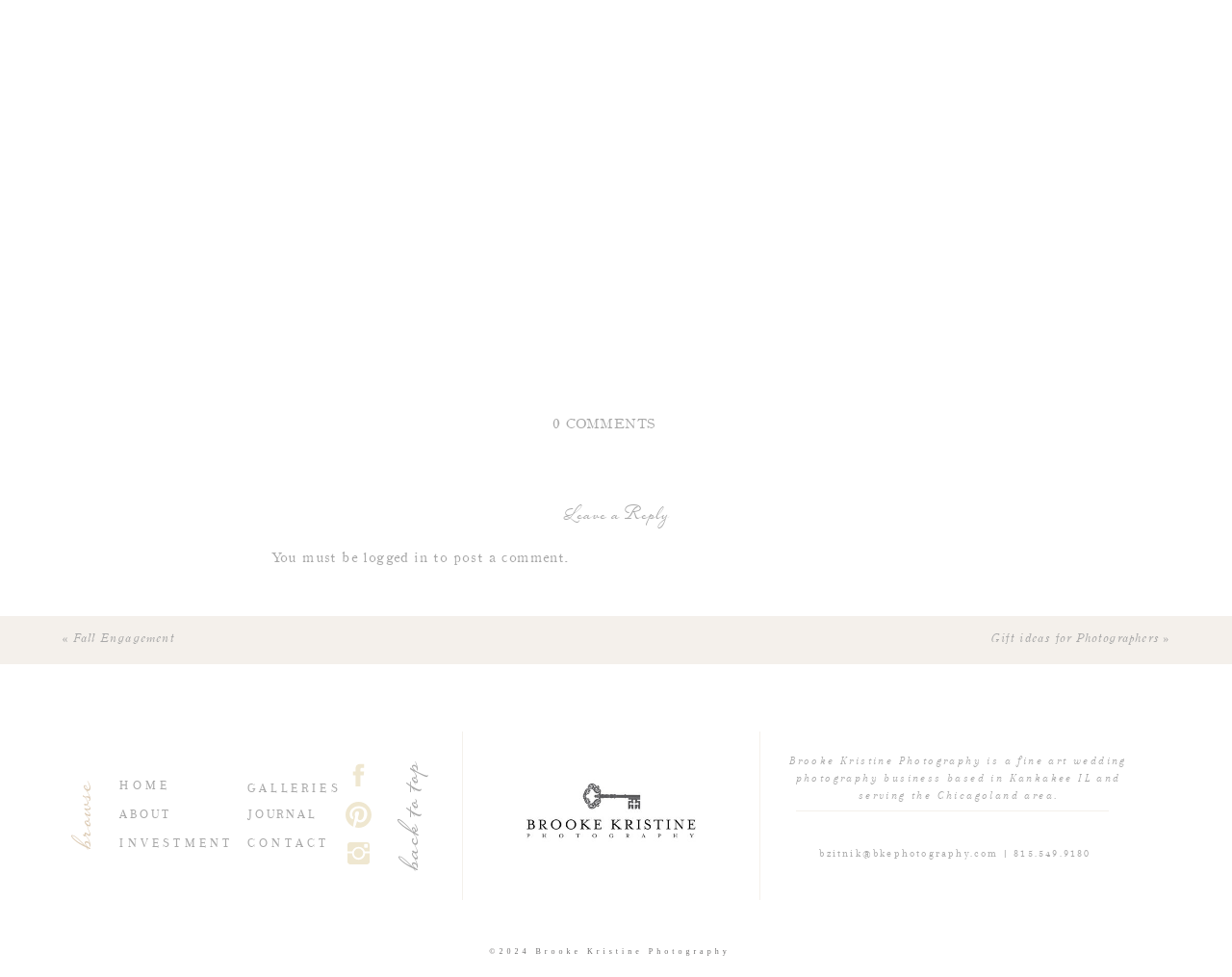What is the purpose of the 'Leave a Reply' section?
Using the image, answer in one word or phrase.

To post a comment